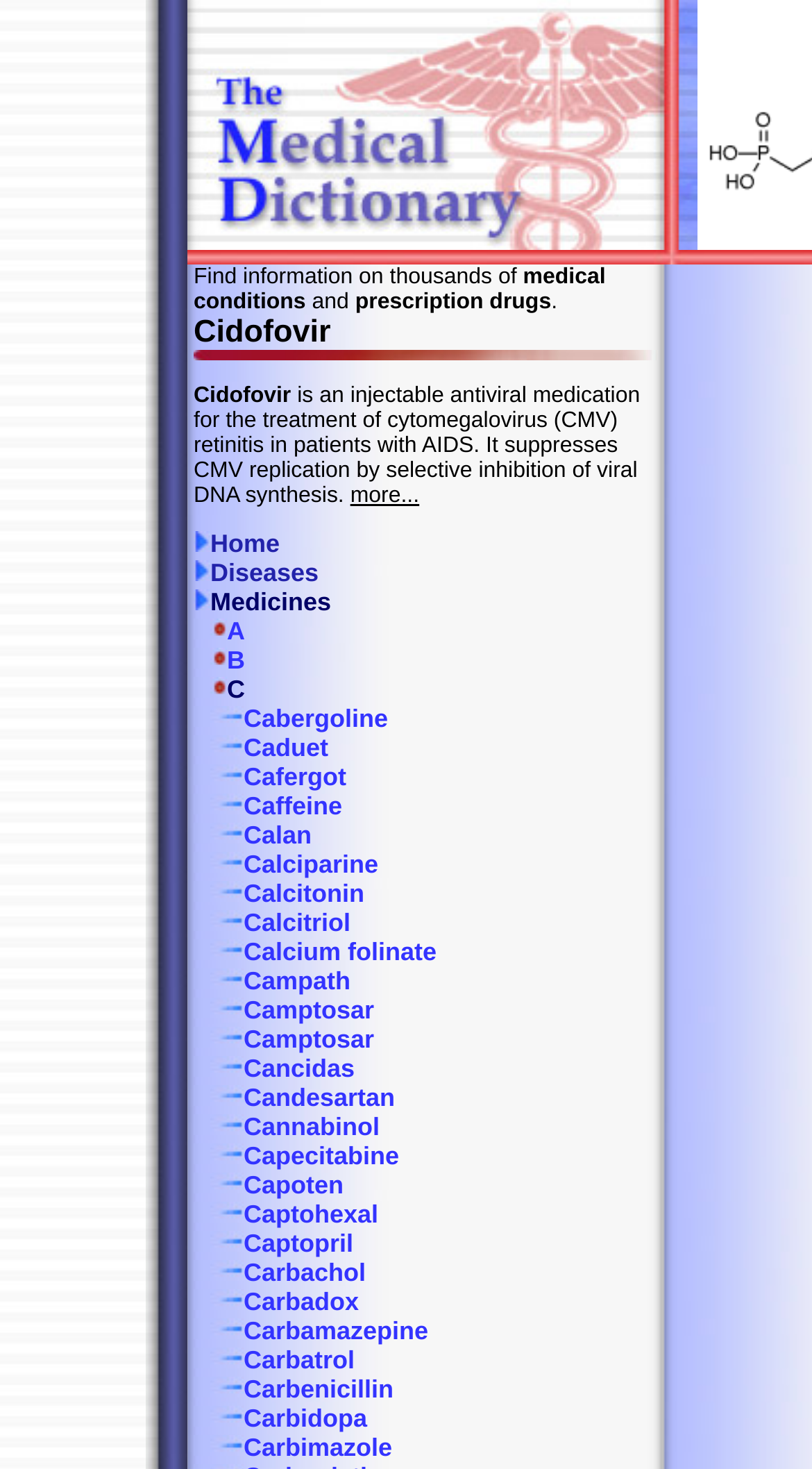Find the bounding box coordinates of the element I should click to carry out the following instruction: "Click on the 'more...' link".

[0.431, 0.328, 0.516, 0.345]